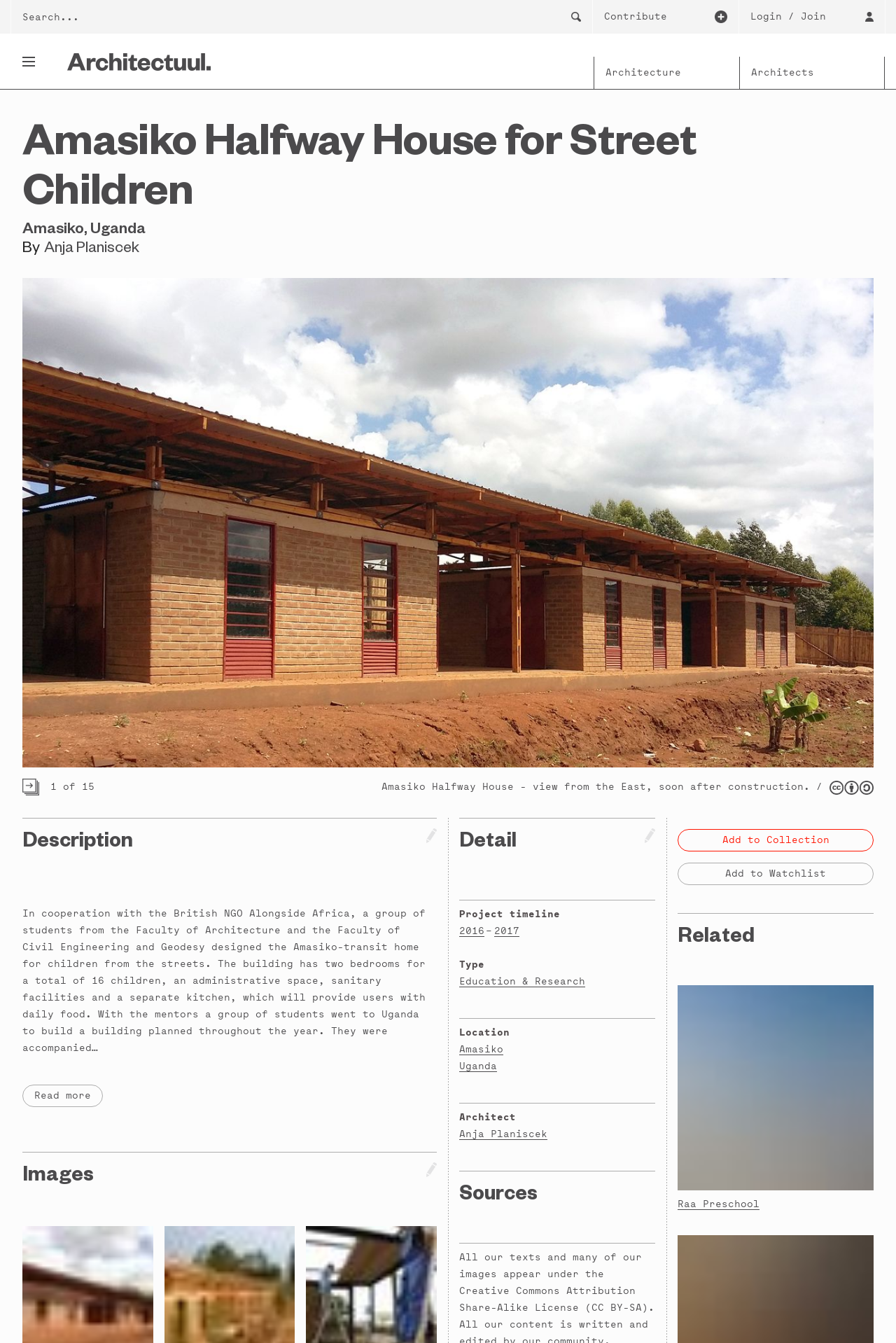What is the license for the images on this webpage?
Refer to the image and provide a thorough answer to the question.

The license for the images on this webpage can be found in the text element with the text 'CC BY-SA - This license allows reusers to distribute, remix, adapt, and build upon the material in any medium or format, so long as attribution is given to the creator.' at the bottom of the webpage.